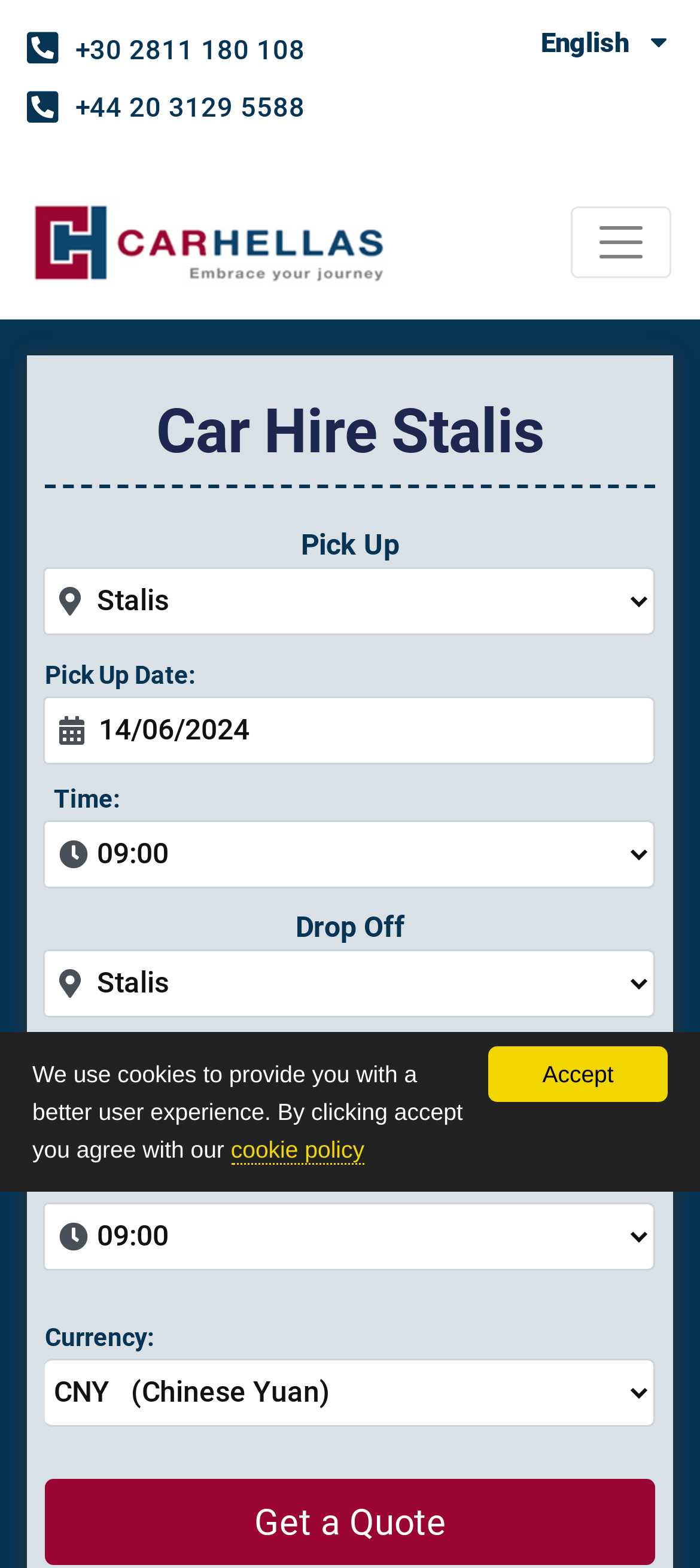Answer this question using a single word or a brief phrase:
What is the purpose of the 'Get a Quote' button?

To get a quote